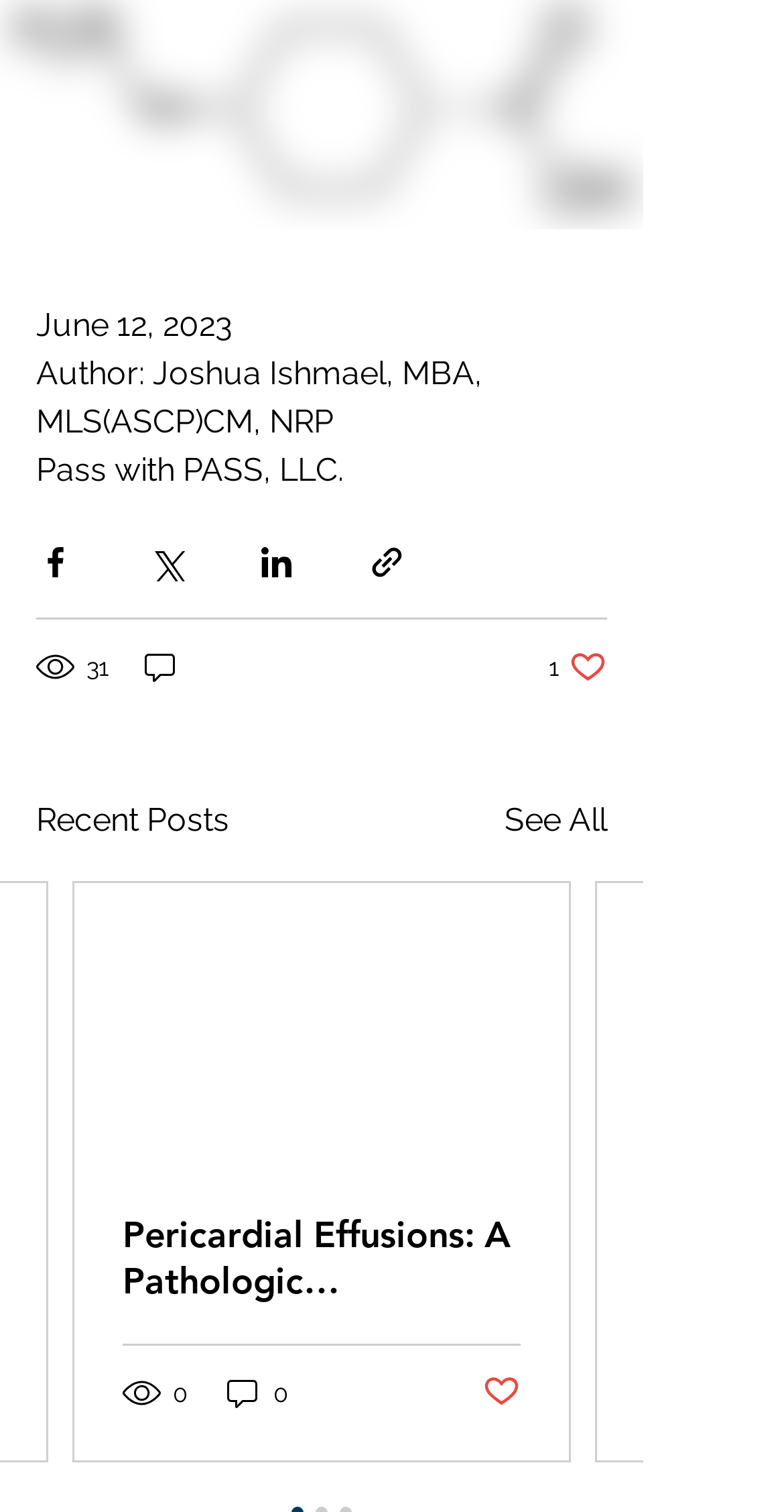Provide the bounding box coordinates of the UI element that matches the description: "aria-label="Share via LinkedIn"".

[0.328, 0.36, 0.377, 0.385]